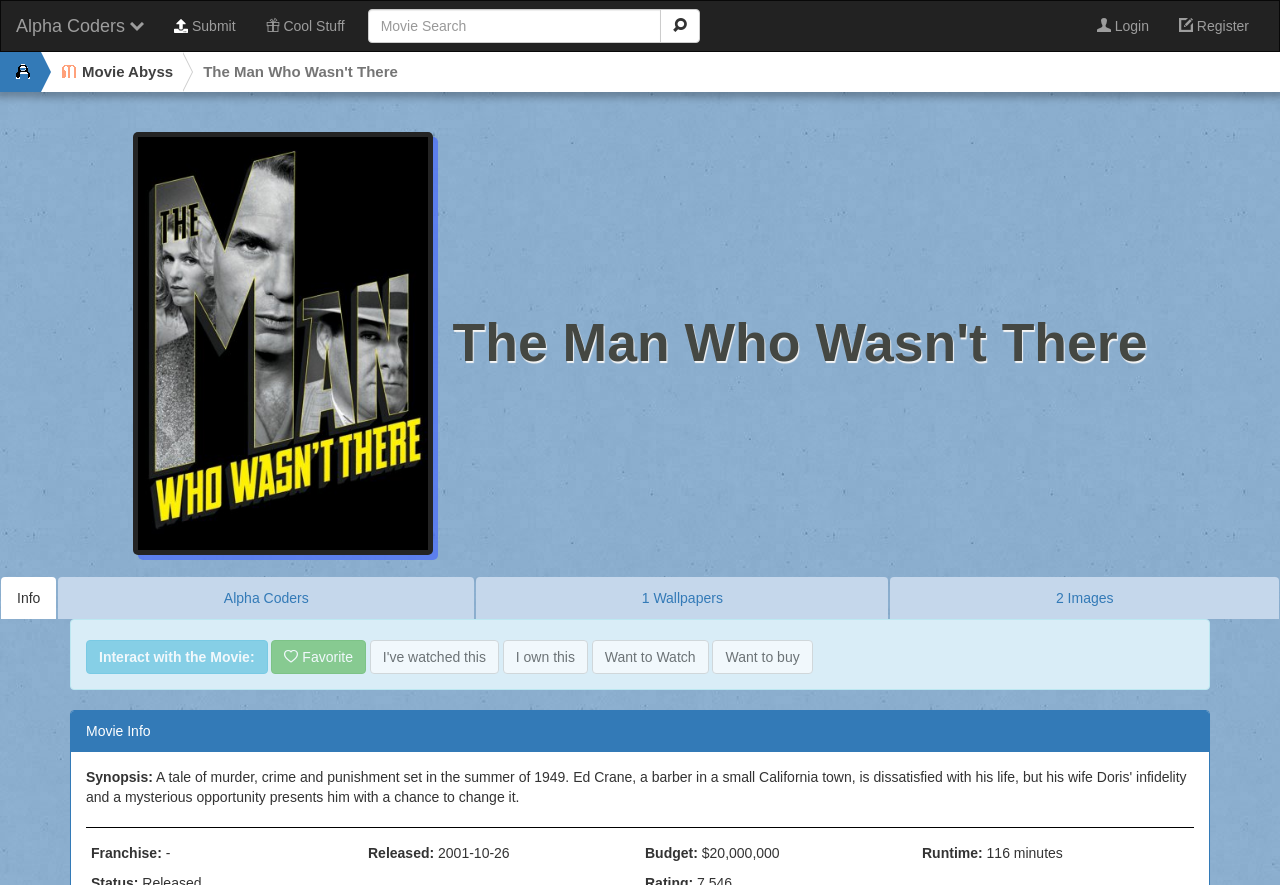Please locate the bounding box coordinates of the element that should be clicked to achieve the given instruction: "Search for a movie".

[0.287, 0.01, 0.516, 0.049]